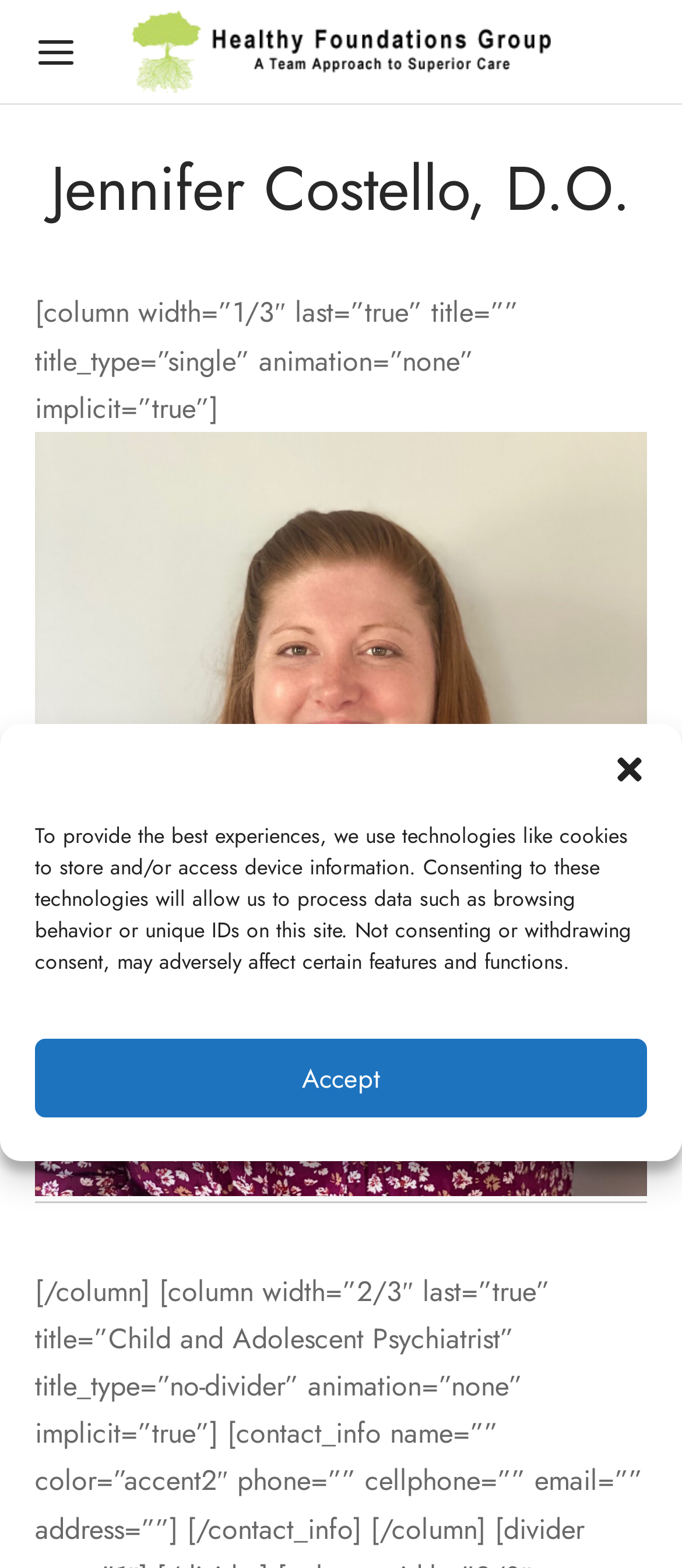Please give a short response to the question using one word or a phrase:
Is there an image on the webpage?

Yes